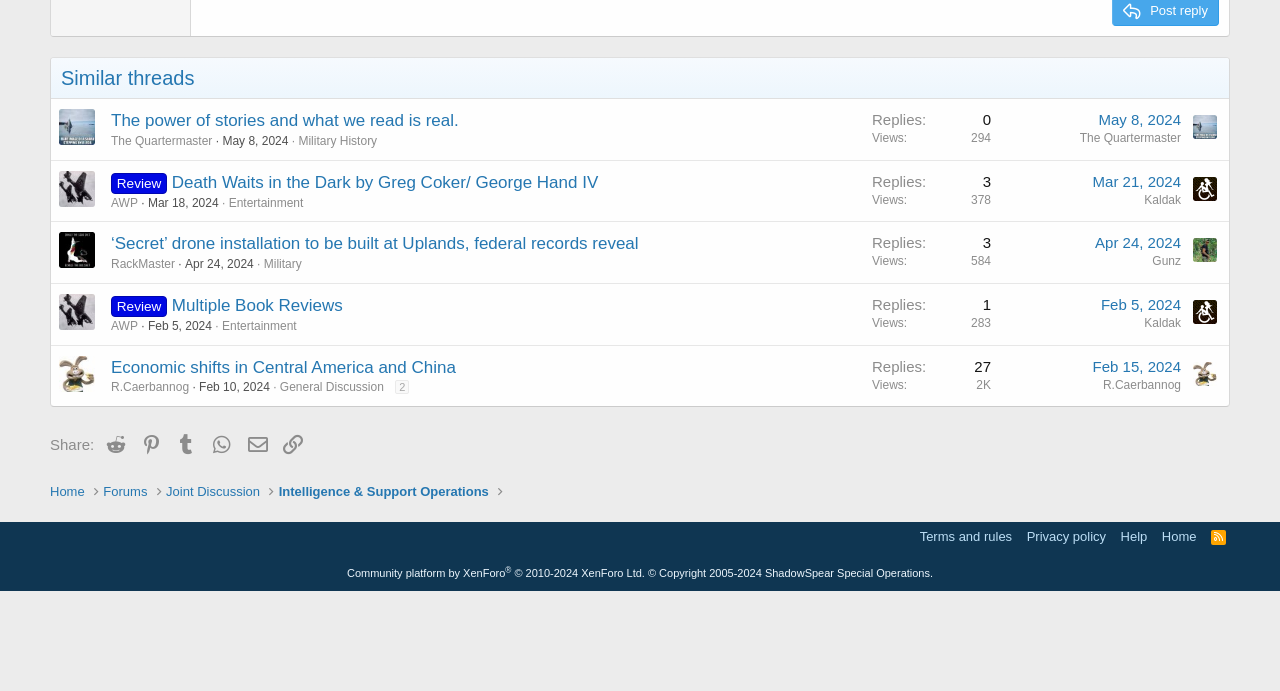What is the reaction score of the first message in the fifth thread?
From the screenshot, provide a brief answer in one word or phrase.

2